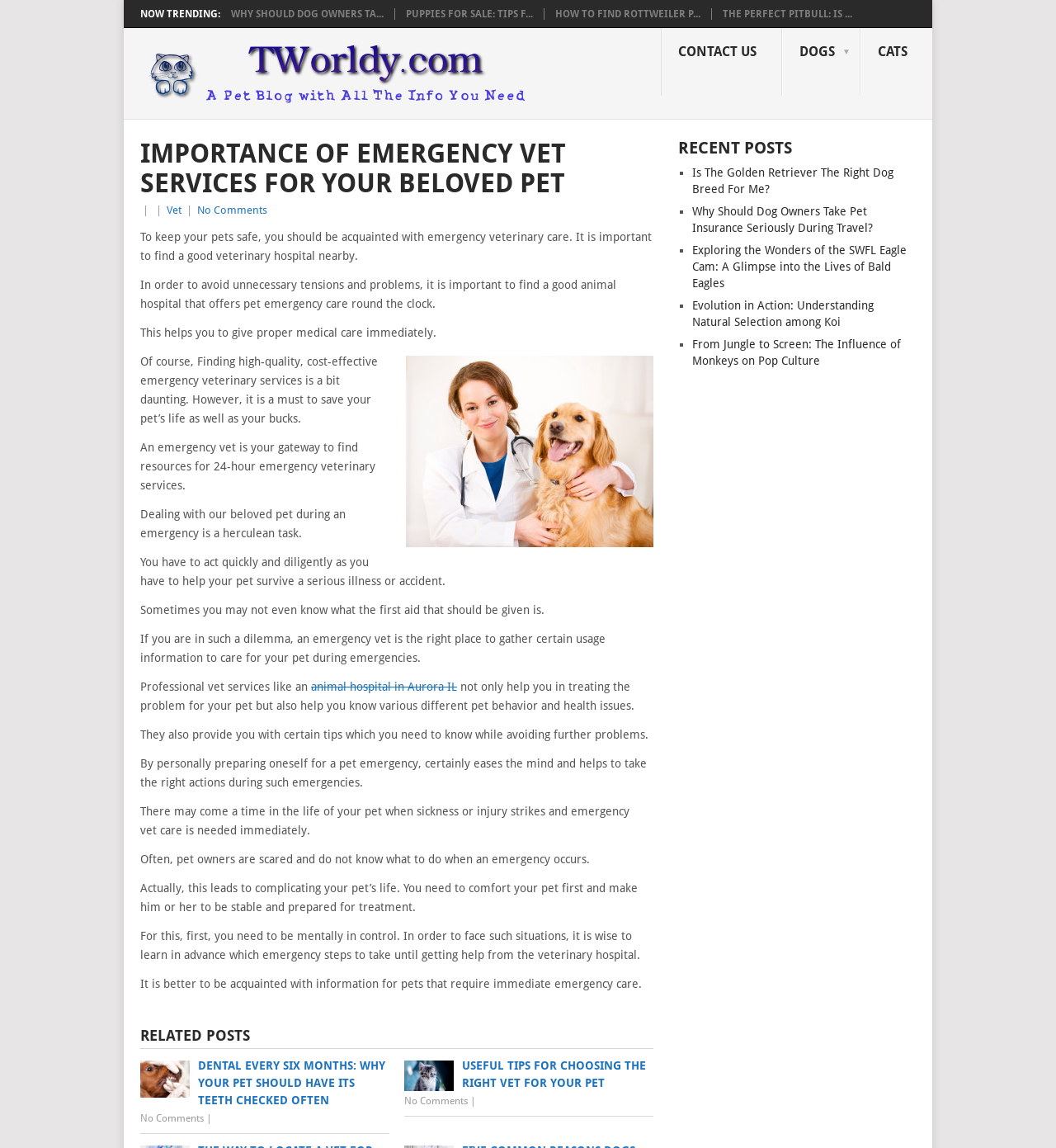Find the bounding box coordinates of the element to click in order to complete the given instruction: "Read 'IMPORTANCE OF EMERGENCY VET SERVICES FOR YOUR BELOVED PET'."

[0.133, 0.122, 0.619, 0.172]